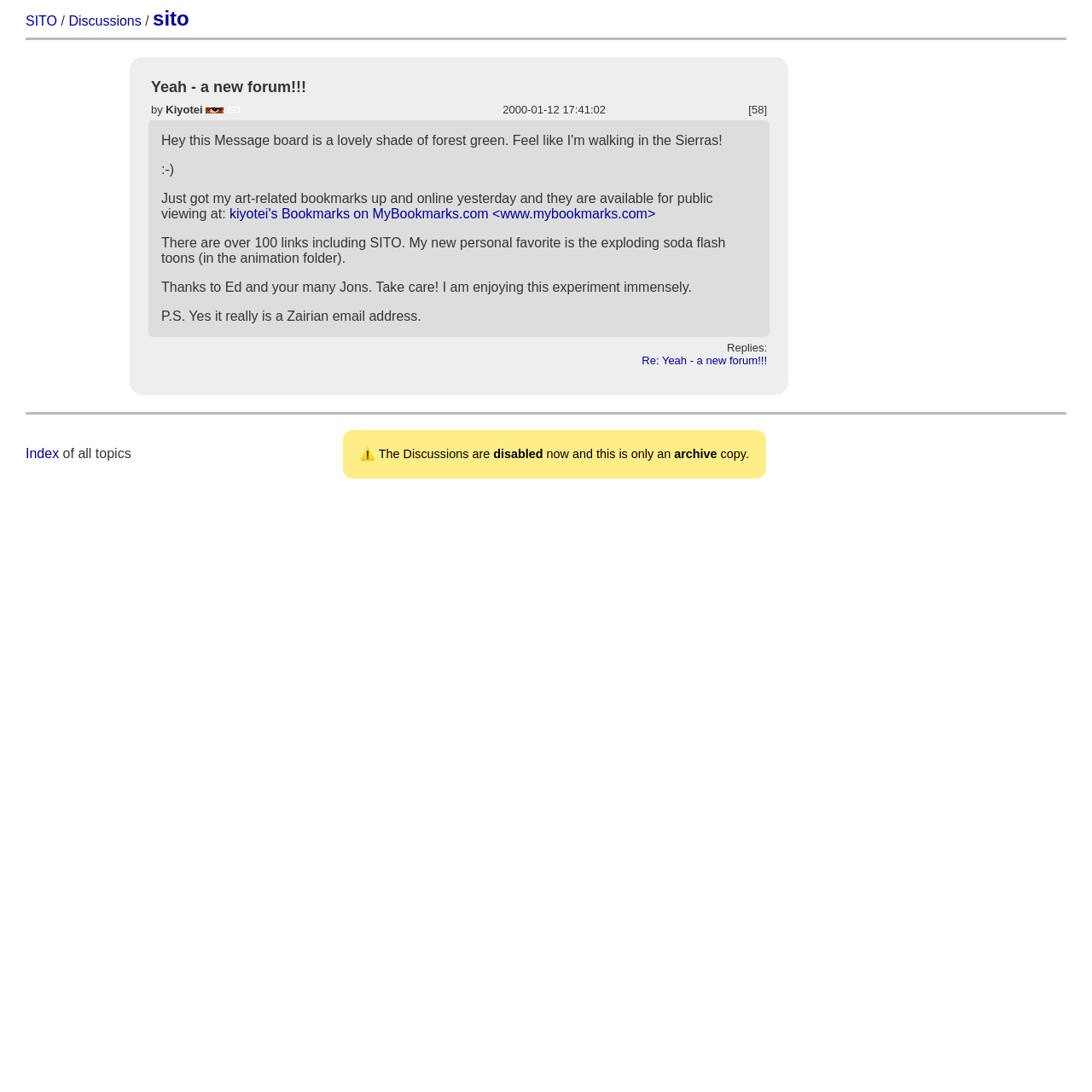What is the date of the first post?
Please answer the question with a detailed response using the information from the screenshot.

I examined the LayoutTableCell element that contains the date and time '2000-01-12 17:41:02' which is part of the first LayoutTableRow in the LayoutTable. This indicates that the first post was made on this date and time.